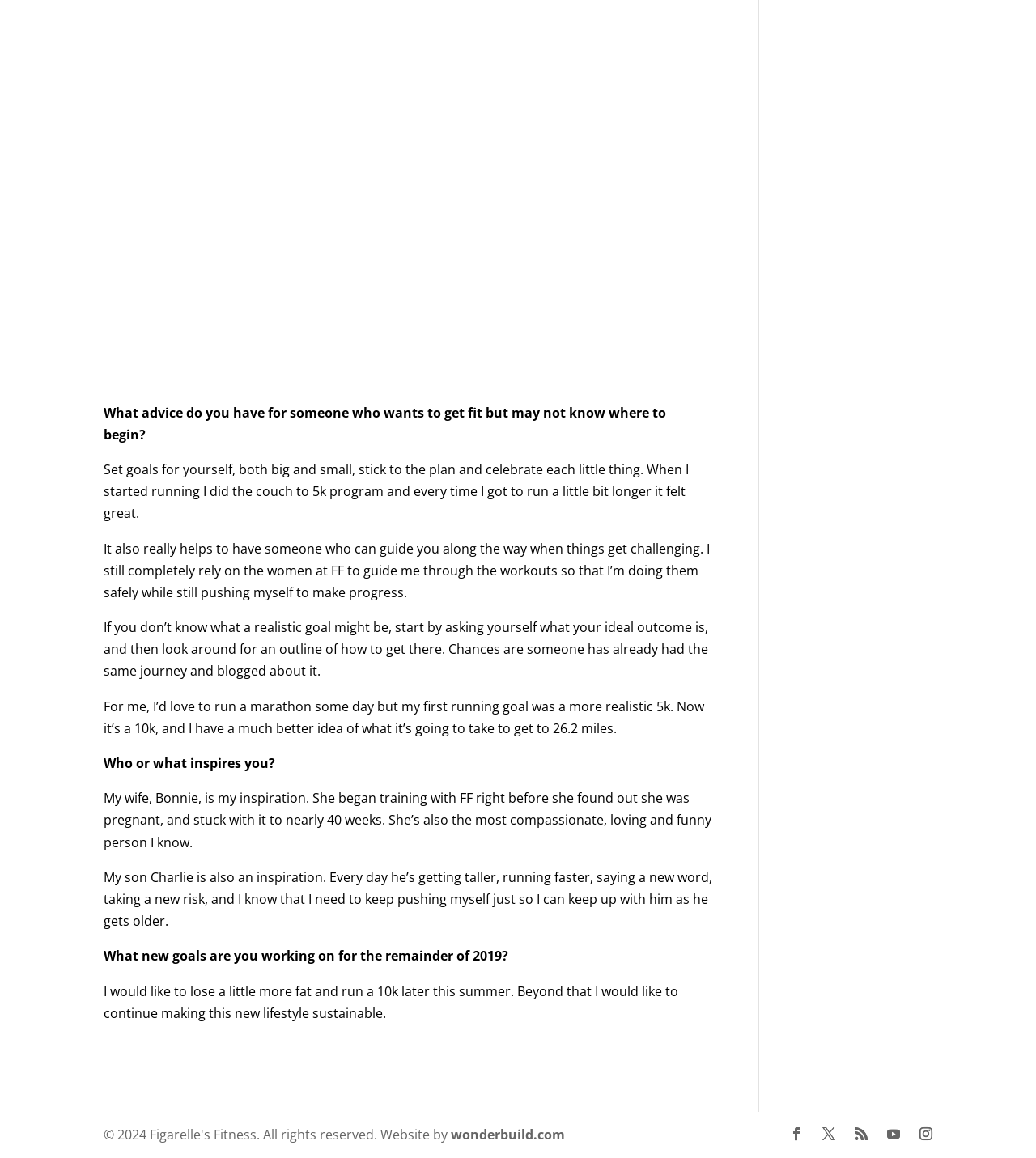Give a short answer to this question using one word or a phrase:
Who inspires the author?

Wife and son